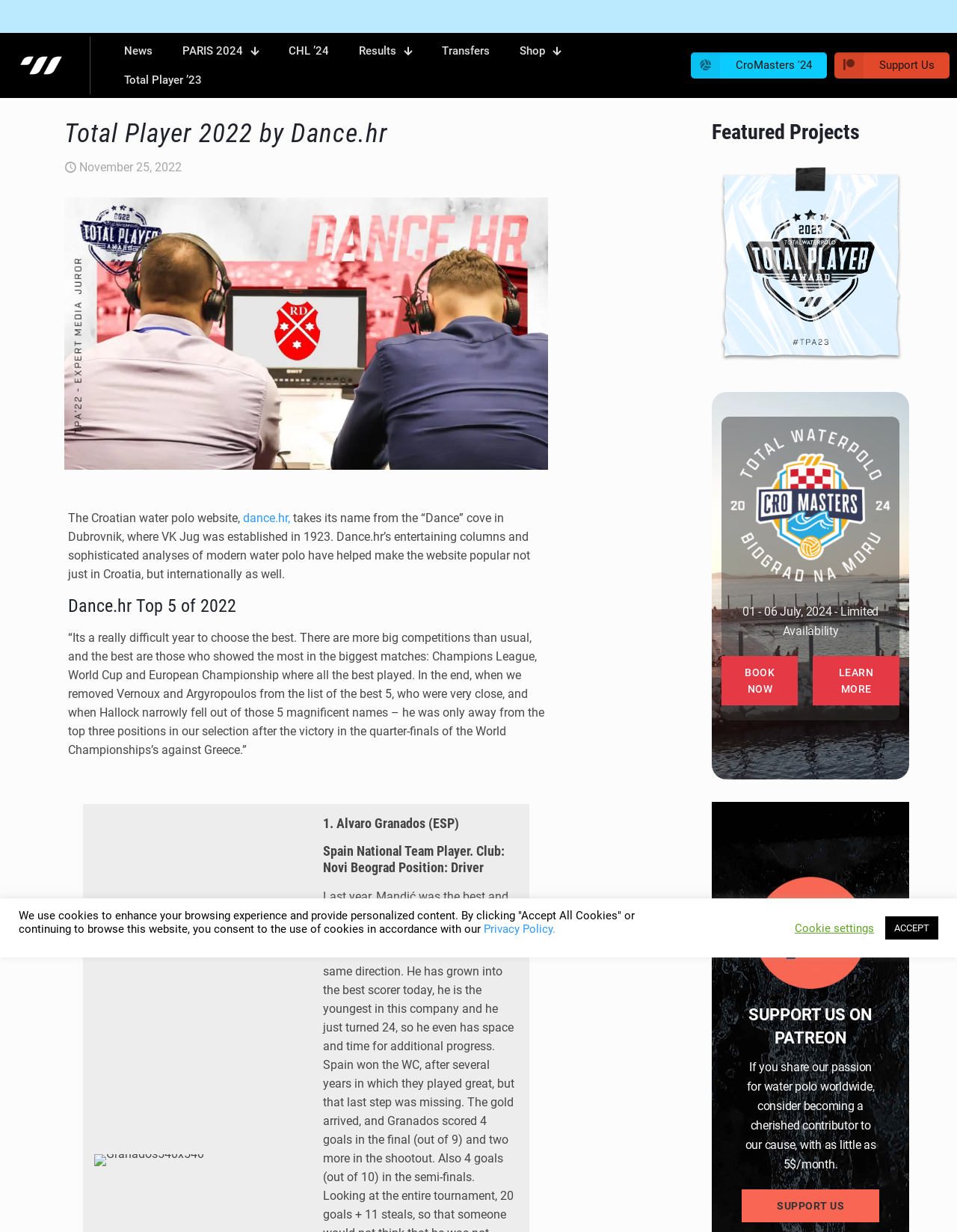Identify the coordinates of the bounding box for the element described below: "Obby Robby: Only Up!". Return the coordinates as four float numbers between 0 and 1: [left, top, right, bottom].

None